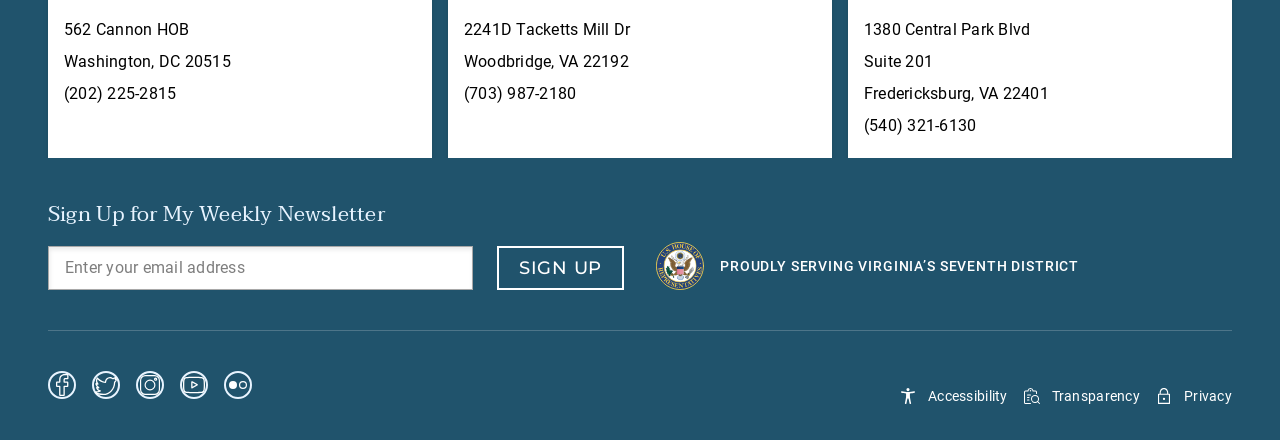Please find the bounding box coordinates for the clickable element needed to perform this instruction: "View accessibility page".

[0.703, 0.873, 0.787, 0.927]